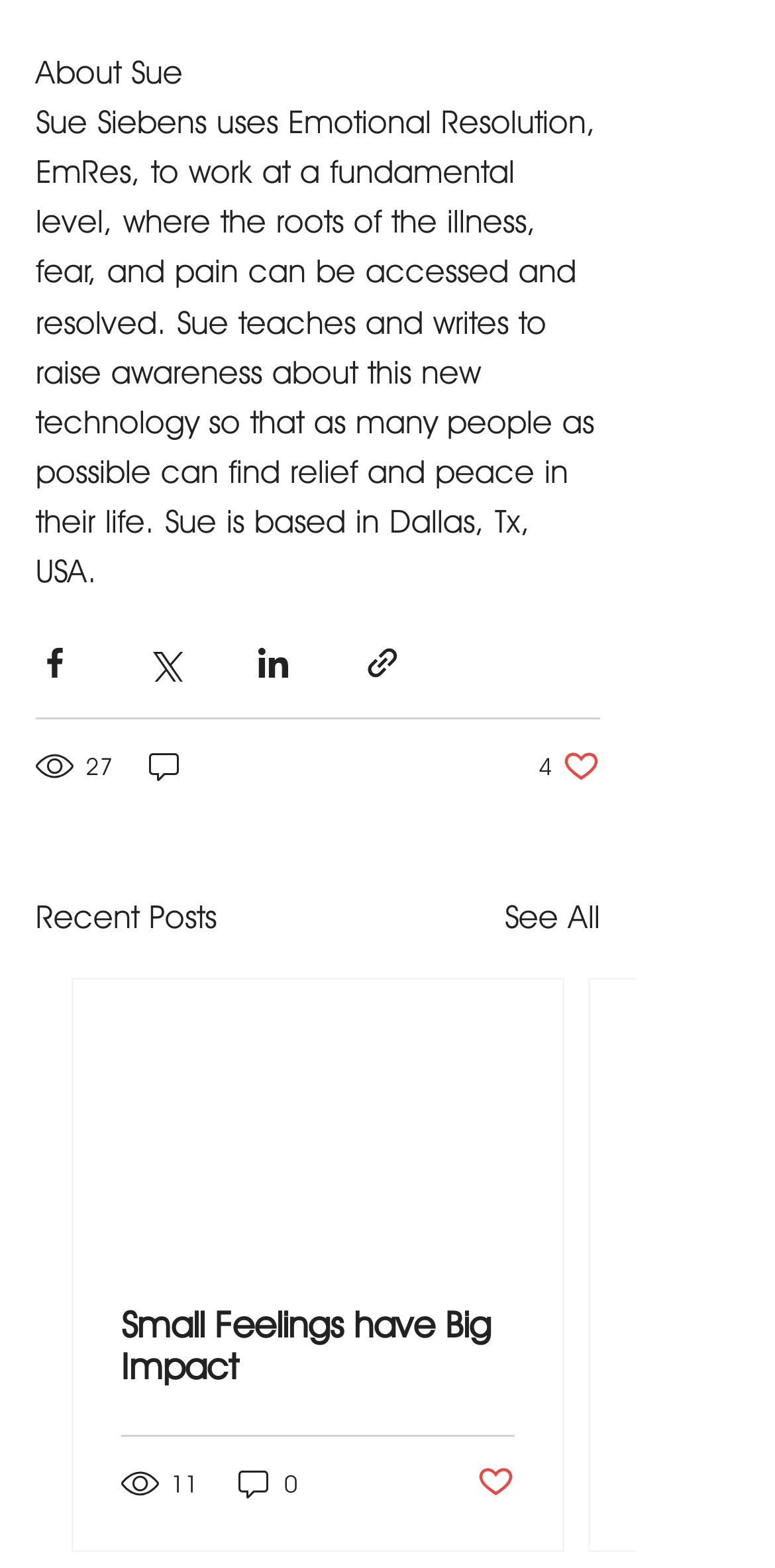Using the description "aria-label="Share via LinkedIn"", predict the bounding box of the relevant HTML element.

[0.328, 0.411, 0.377, 0.435]